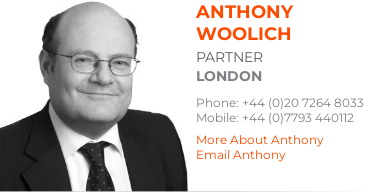Where is Anthony Woolich based?
Based on the visual content, answer with a single word or a brief phrase.

London